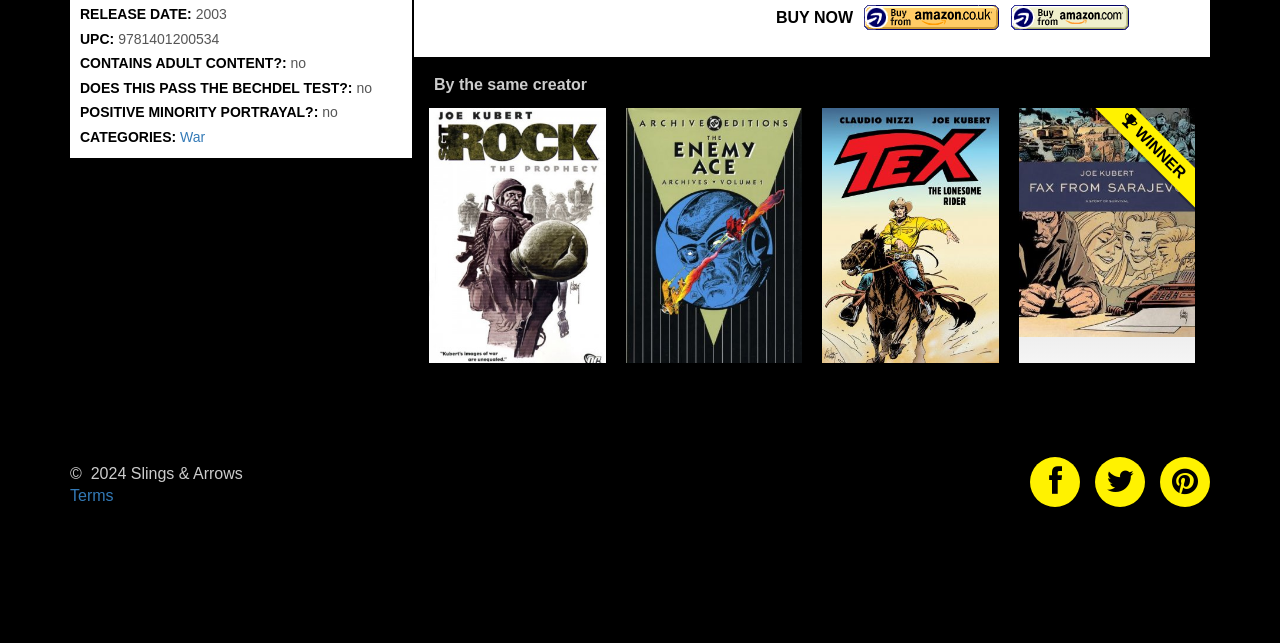Find the bounding box coordinates of the area that needs to be clicked in order to achieve the following instruction: "Follow on Facebook". The coordinates should be specified as four float numbers between 0 and 1, i.e., [left, top, right, bottom].

[0.805, 0.711, 0.844, 0.789]